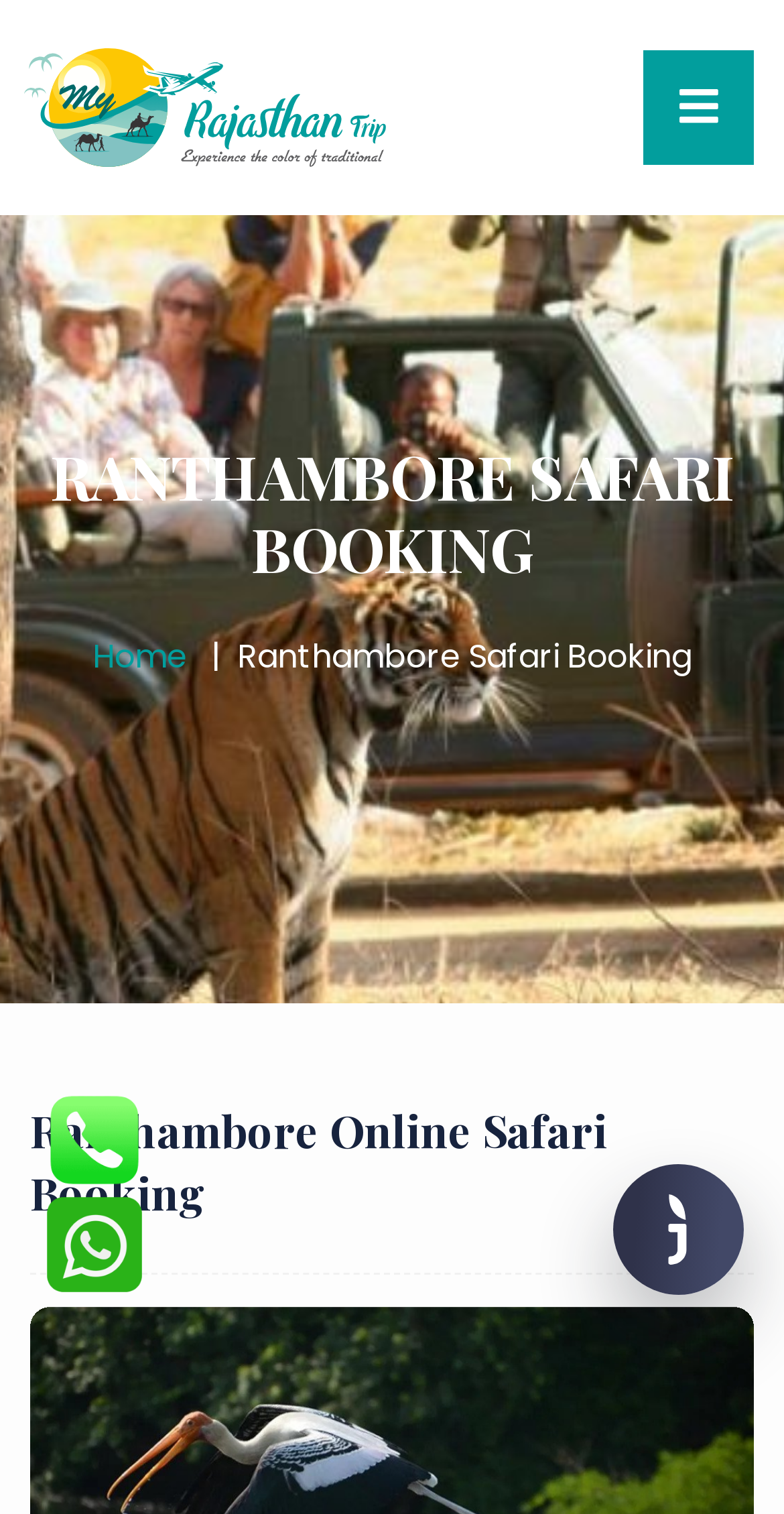How many headings are present on the webpage? Look at the image and give a one-word or short phrase answer.

2